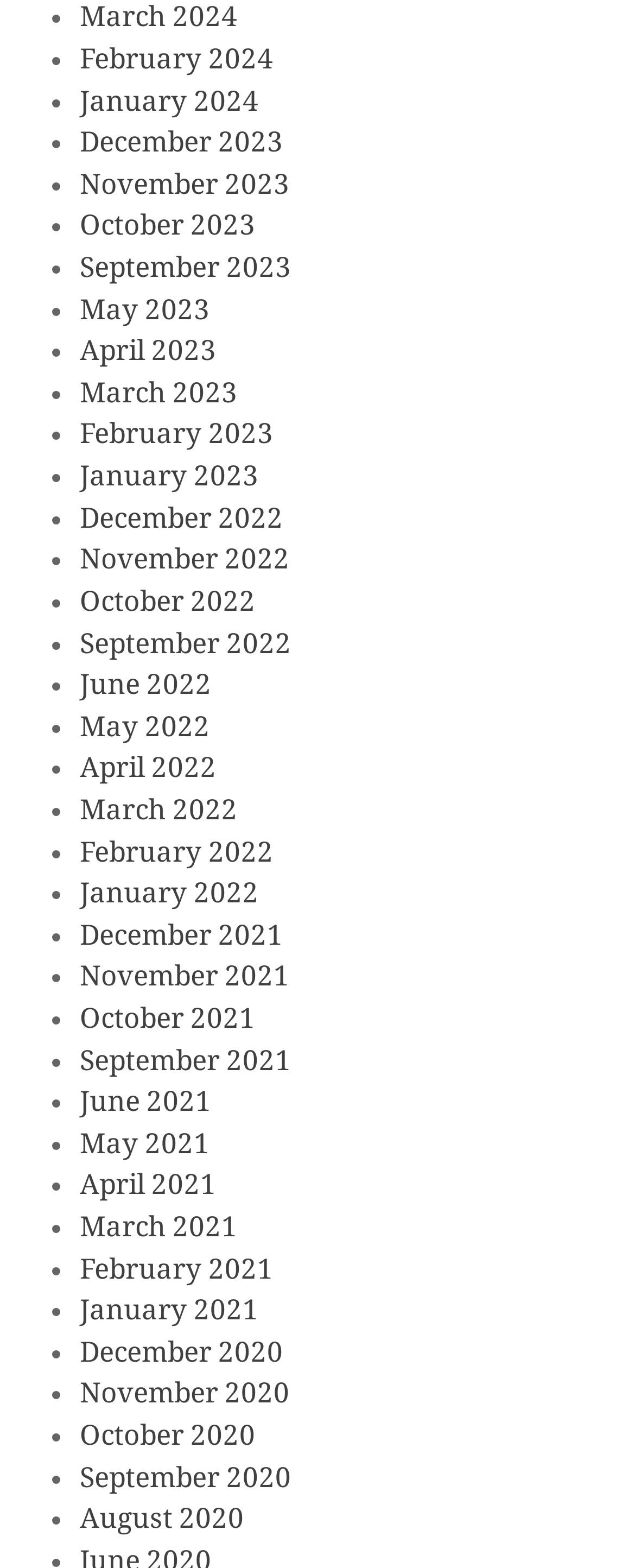Identify the bounding box coordinates for the element you need to click to achieve the following task: "View February 2023". Provide the bounding box coordinates as four float numbers between 0 and 1, in the form [left, top, right, bottom].

[0.126, 0.266, 0.431, 0.287]